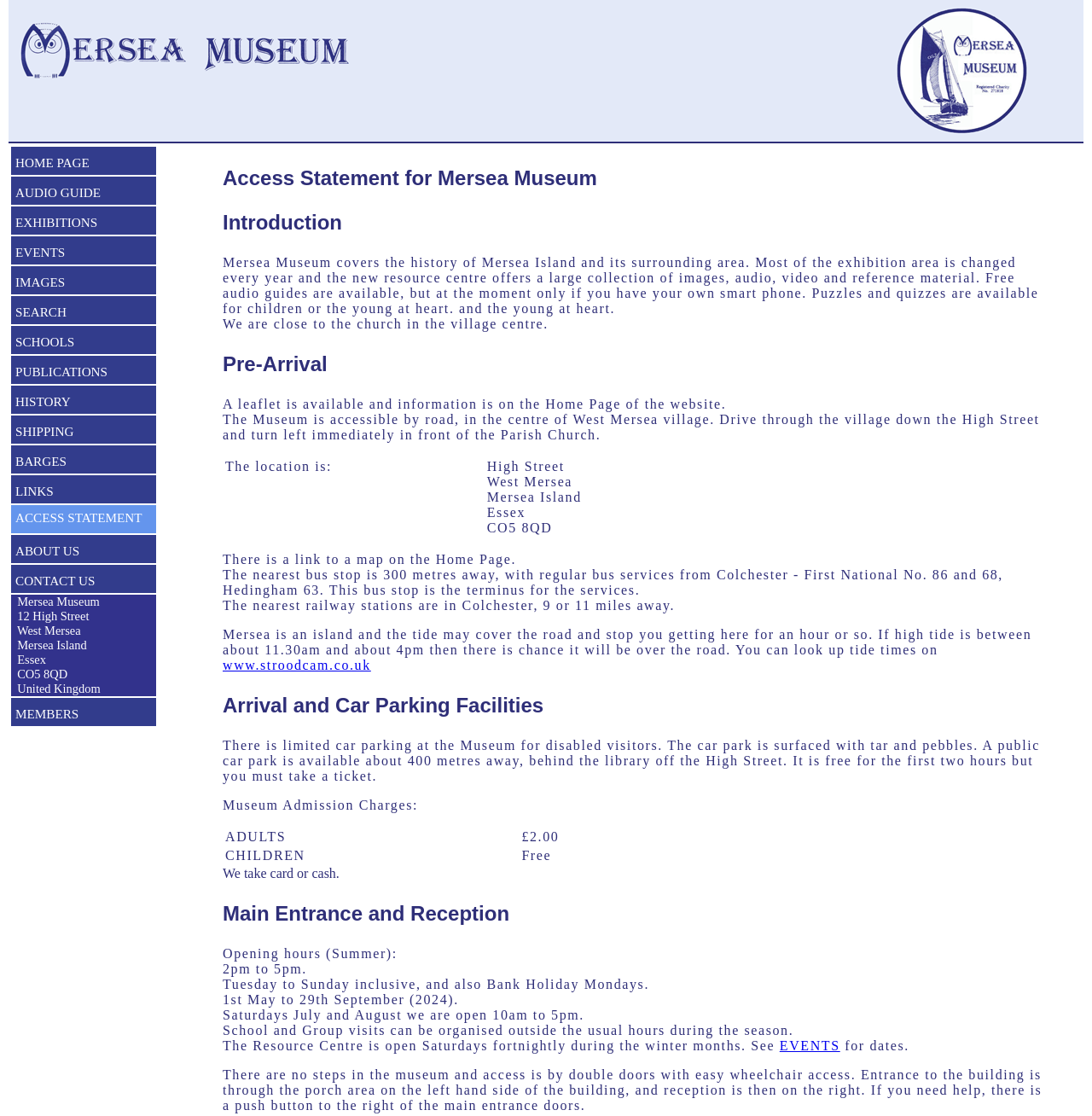Is the museum wheelchair accessible?
Please provide a single word or phrase as your answer based on the screenshot.

Yes